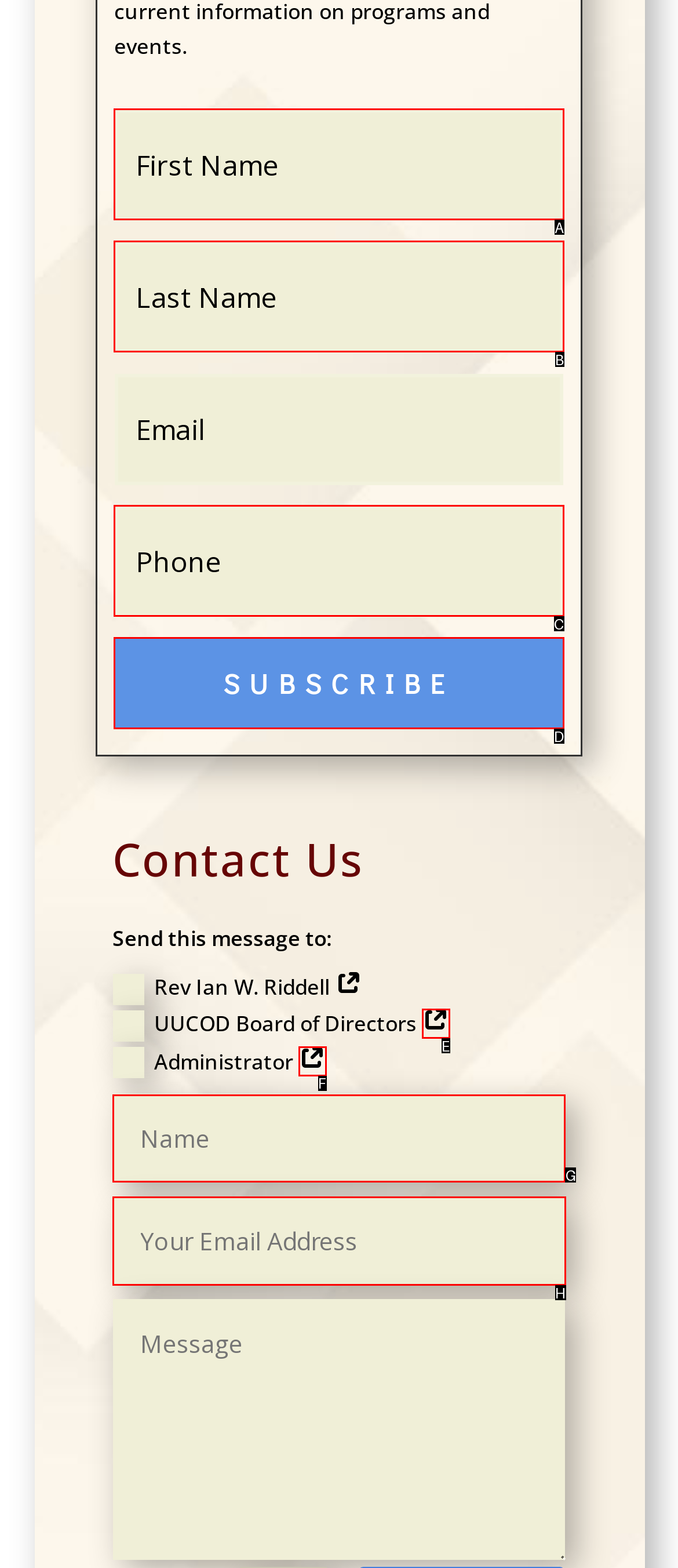Determine the letter of the element to click to accomplish this task: Read about Mel Gibson's hair transplant. Respond with the letter.

None